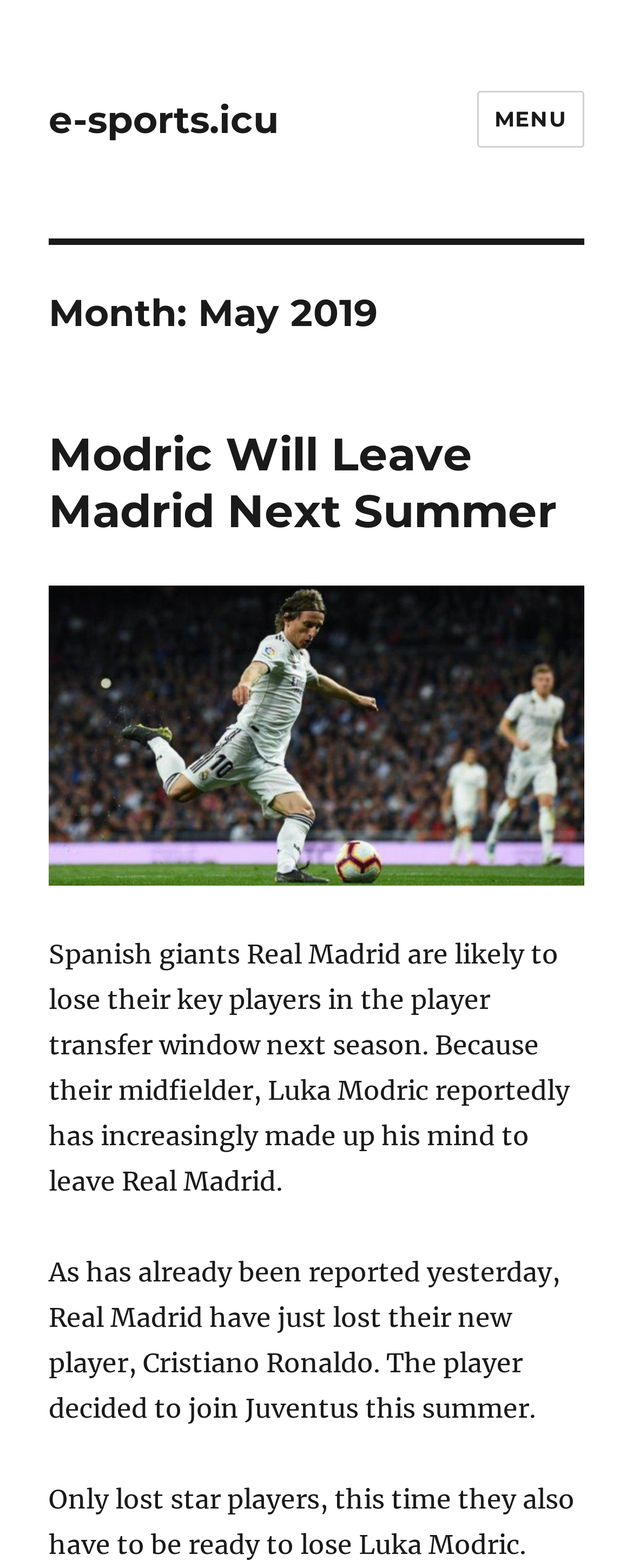Detail the various sections and features of the webpage.

The webpage is about e-sports news, specifically focusing on May 2019. At the top left, there is a link to the website "e-sports.icu". On the top right, a "MENU" button is located. Below the button, a header section spans the width of the page, containing a heading that reads "Month: May 2019". 

Underneath the month heading, there is a subheading "Modric Will Leave Madrid Next Summer", which is also a link. Below this subheading, there are two paragraphs of text. The first paragraph discusses Luka Modric's potential departure from Real Madrid, while the second paragraph mentions Cristiano Ronaldo's decision to join Juventus.